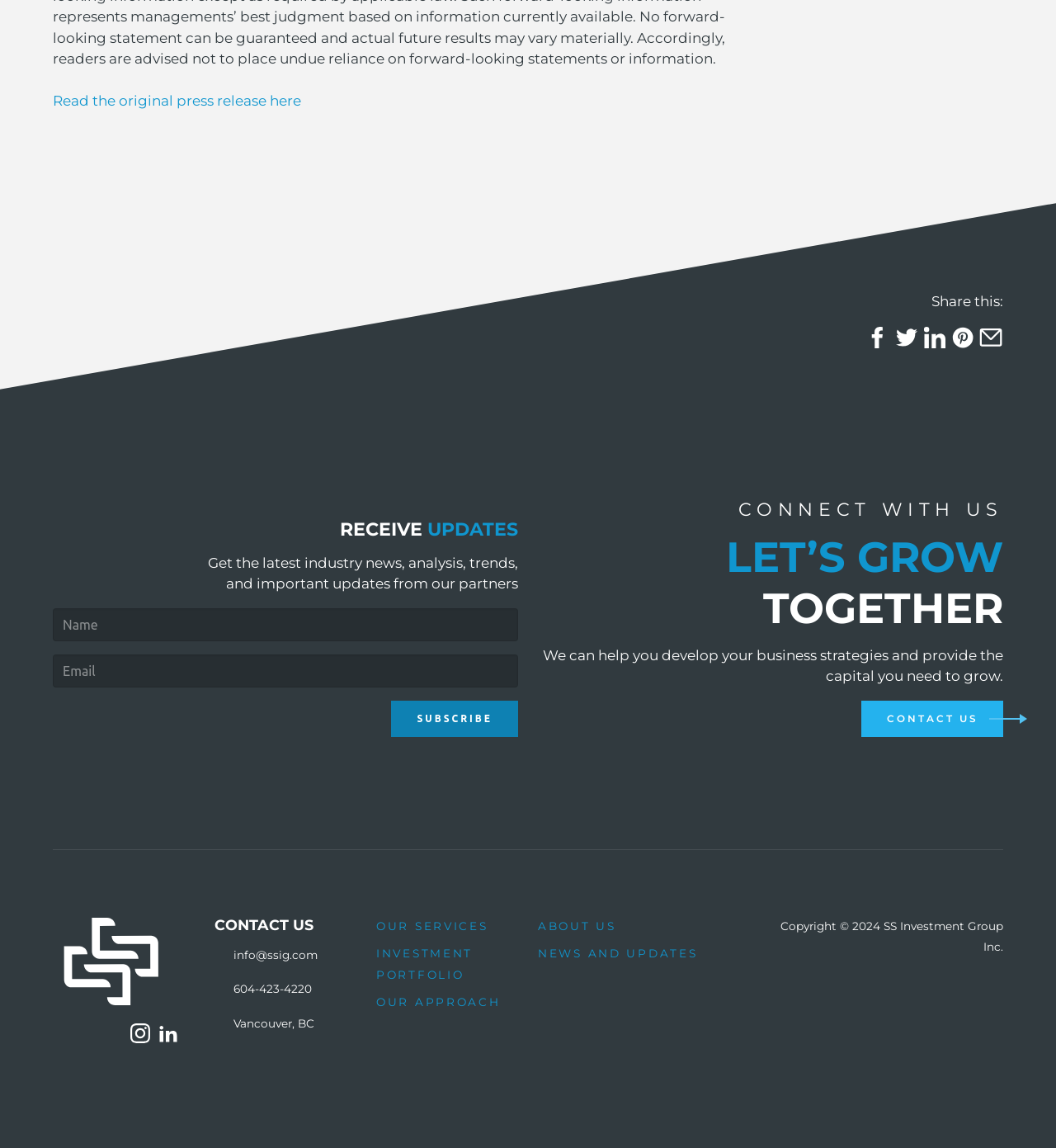Please determine the bounding box coordinates of the element to click on in order to accomplish the following task: "Contact us through email". Ensure the coordinates are four float numbers ranging from 0 to 1, i.e., [left, top, right, bottom].

[0.203, 0.826, 0.301, 0.837]